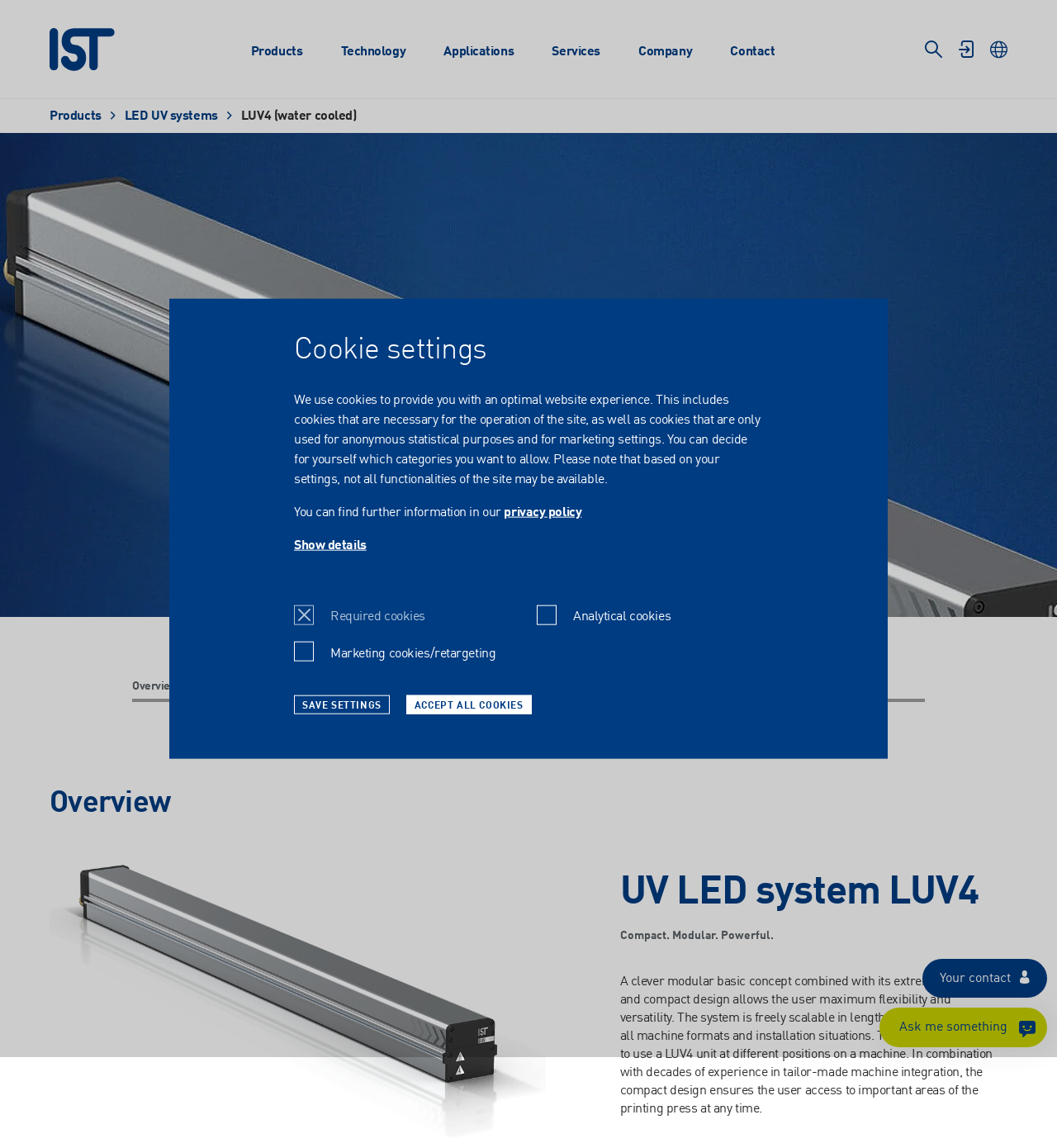Please locate the bounding box coordinates for the element that should be clicked to achieve the following instruction: "Click the 'UV systems' link". Ensure the coordinates are given as four float numbers between 0 and 1, i.e., [left, top, right, bottom].

[0.253, 0.043, 0.477, 0.147]